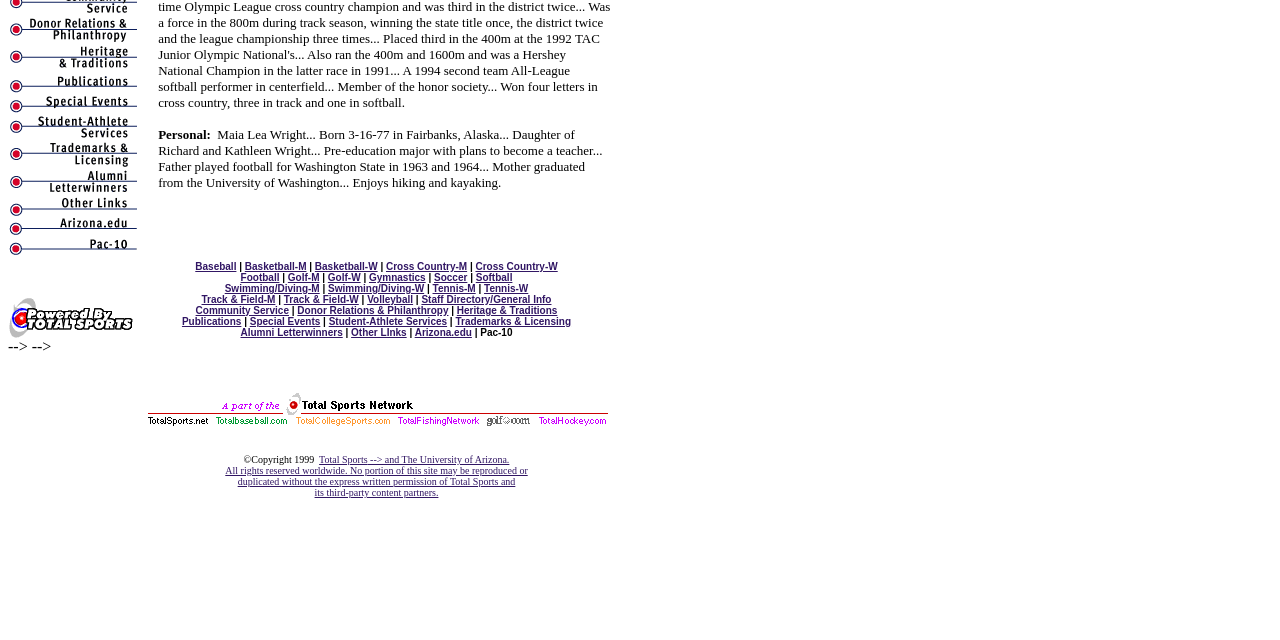Based on the element description: "Alumni Letterwinners", identify the UI element and provide its bounding box coordinates. Use four float numbers between 0 and 1, [left, top, right, bottom].

[0.188, 0.511, 0.268, 0.528]